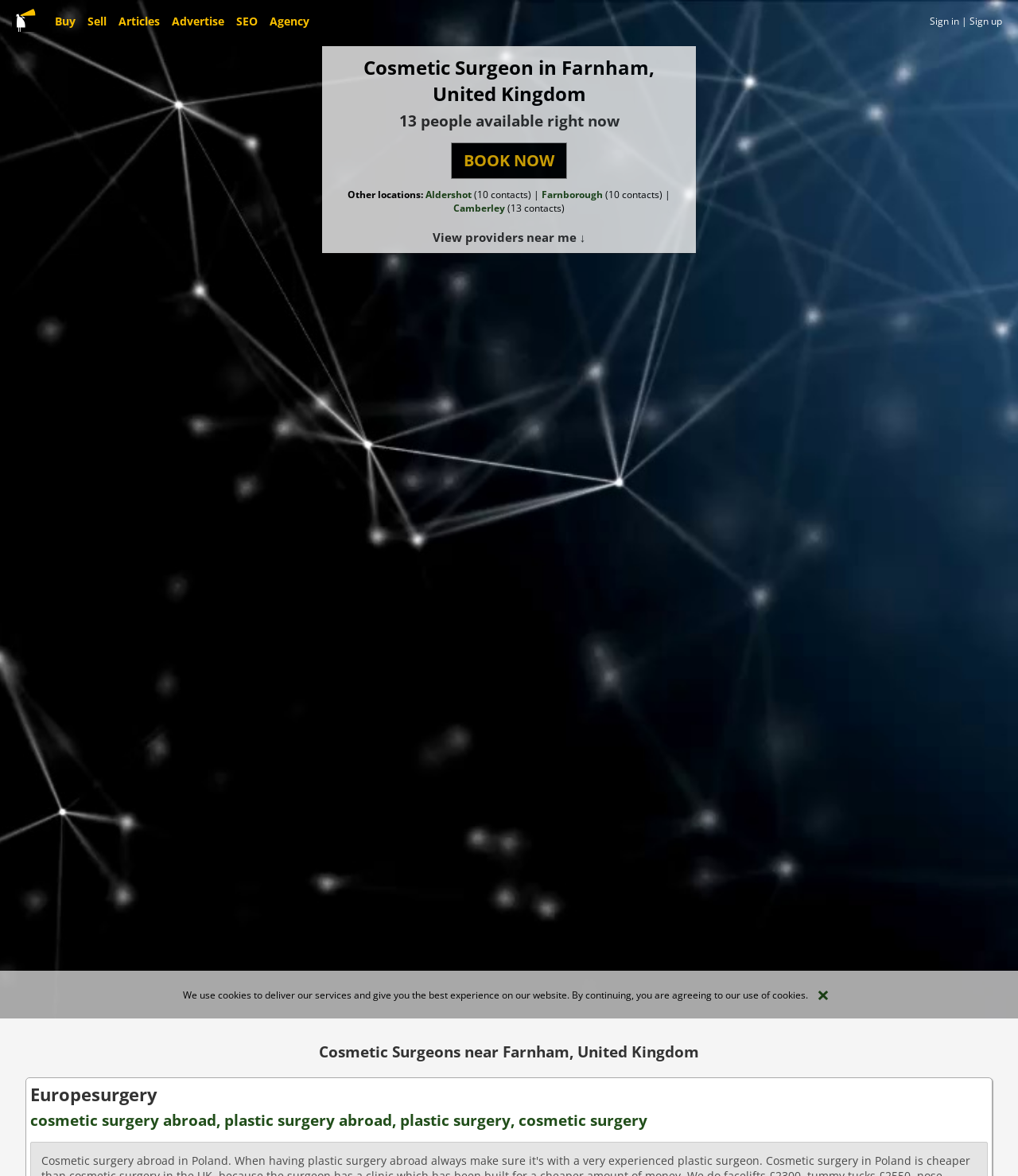What is the name of the website or company mentioned at the bottom of the page?
Examine the webpage screenshot and provide an in-depth answer to the question.

I found the answer by looking at the headings at the bottom of the page, and I saw that 'Europesurgery' is mentioned as a separate heading.